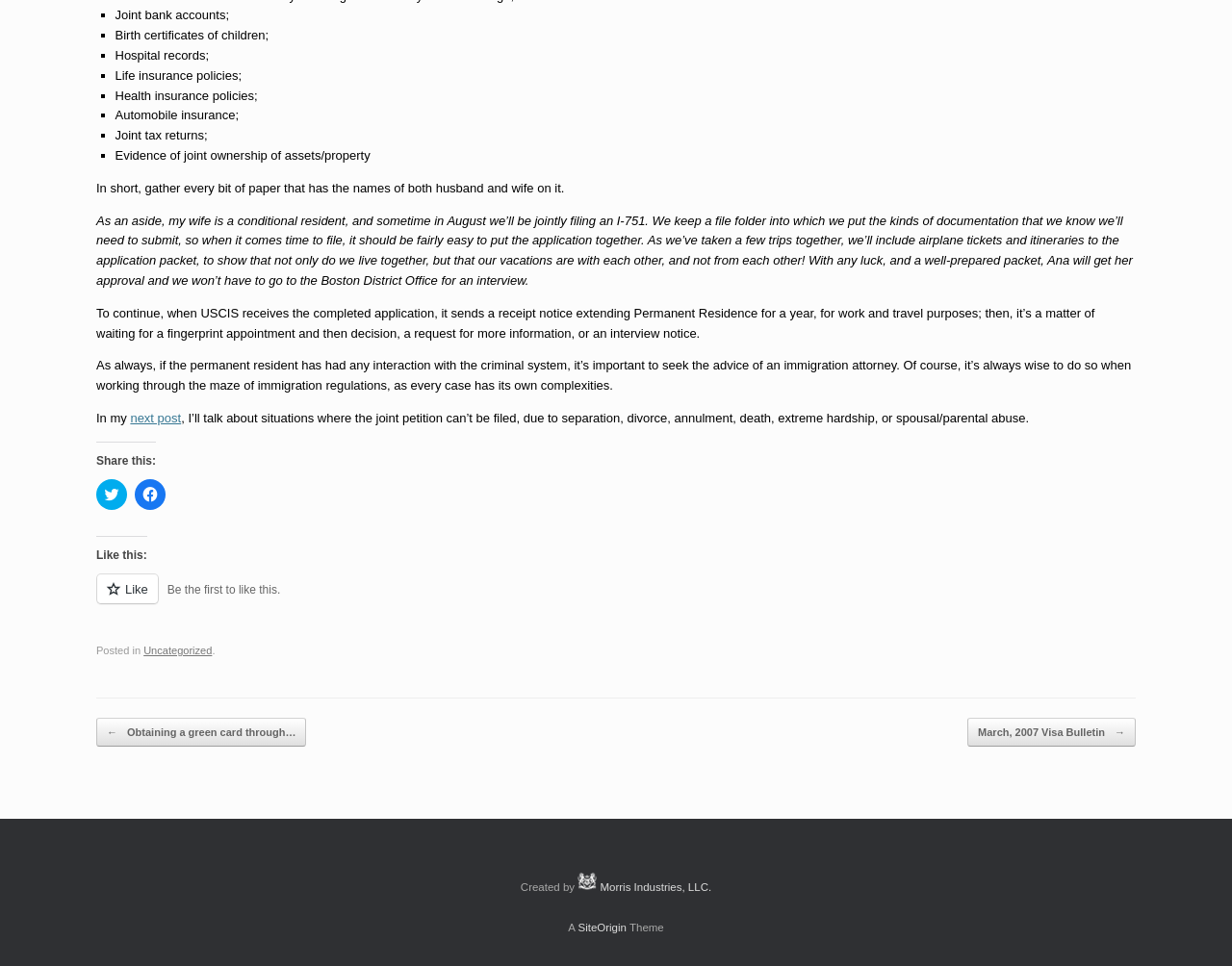Predict the bounding box for the UI component with the following description: "SiteOrigin".

[0.469, 0.955, 0.509, 0.966]